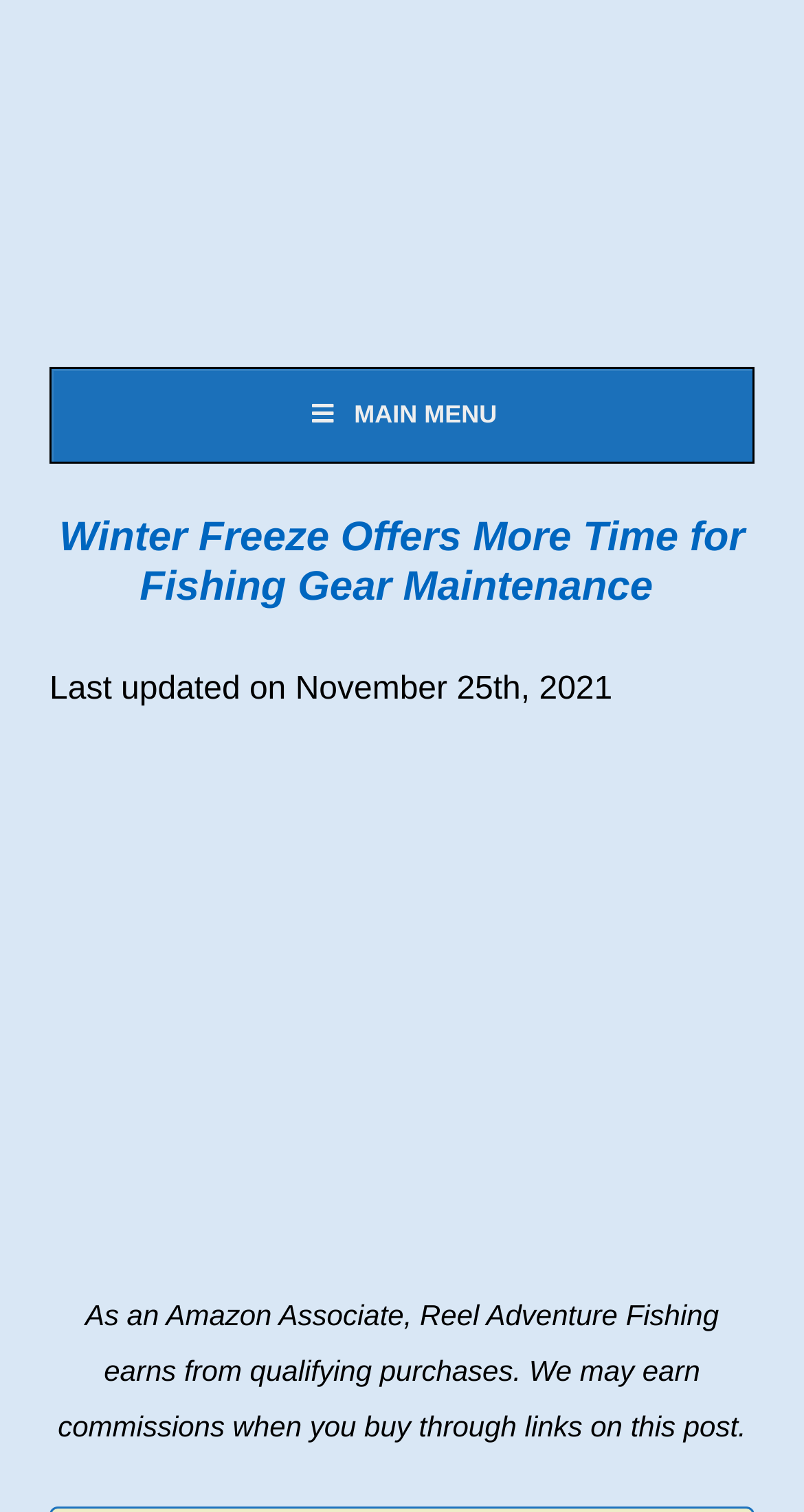Generate a detailed explanation of the webpage's features and information.

The webpage is about Reel Adventure Fishing, a website that provides information and resources for fishing enthusiasts. At the top of the page, there is a heading that reads "Reel Adventure Fishing" and a link with the same text, which is likely the website's logo. Below this, there is another heading that says "Your Source for Everything Fishing!".

To the right of the logo, there is an image of the Reel Adventure Fishing logo. Below this, there is a link that says "Skip to content" and a button that says "Toggle Main Menu". When the main menu is toggled, it reveals a header with the title "Winter Freeze Offers More Time for Fishing Gear Maintenance" and a subheading that says "Last updated on November 25th, 2021".

Below the main menu, there is a large image that appears to be related to fishing tackle maintenance and repair. The image takes up most of the page's width and is positioned near the top half of the page.

At the very bottom of the page, there are two lines of text that disclose the website's affiliation with Amazon and its earning of commissions from qualifying purchases made through links on the page.

Overall, the webpage appears to be a blog post or article about fishing gear maintenance, with a focus on the winter season. The page has a clear structure, with a prominent logo and menu at the top, followed by the main content and finally the affiliate disclosures at the bottom.